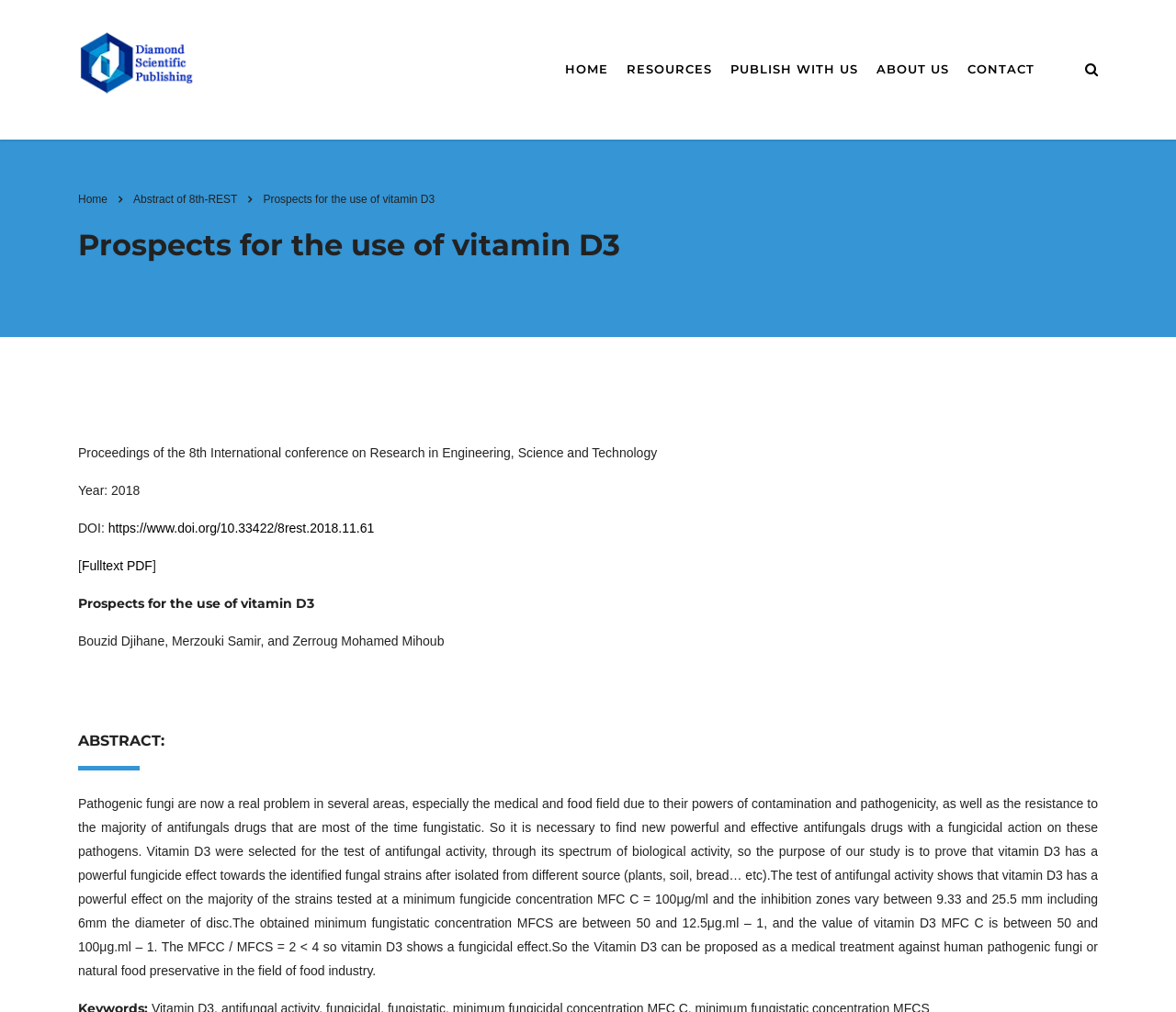Determine the bounding box coordinates for the HTML element mentioned in the following description: "Contact". The coordinates should be a list of four floats ranging from 0 to 1, represented as [left, top, right, bottom].

[0.815, 0.058, 0.888, 0.08]